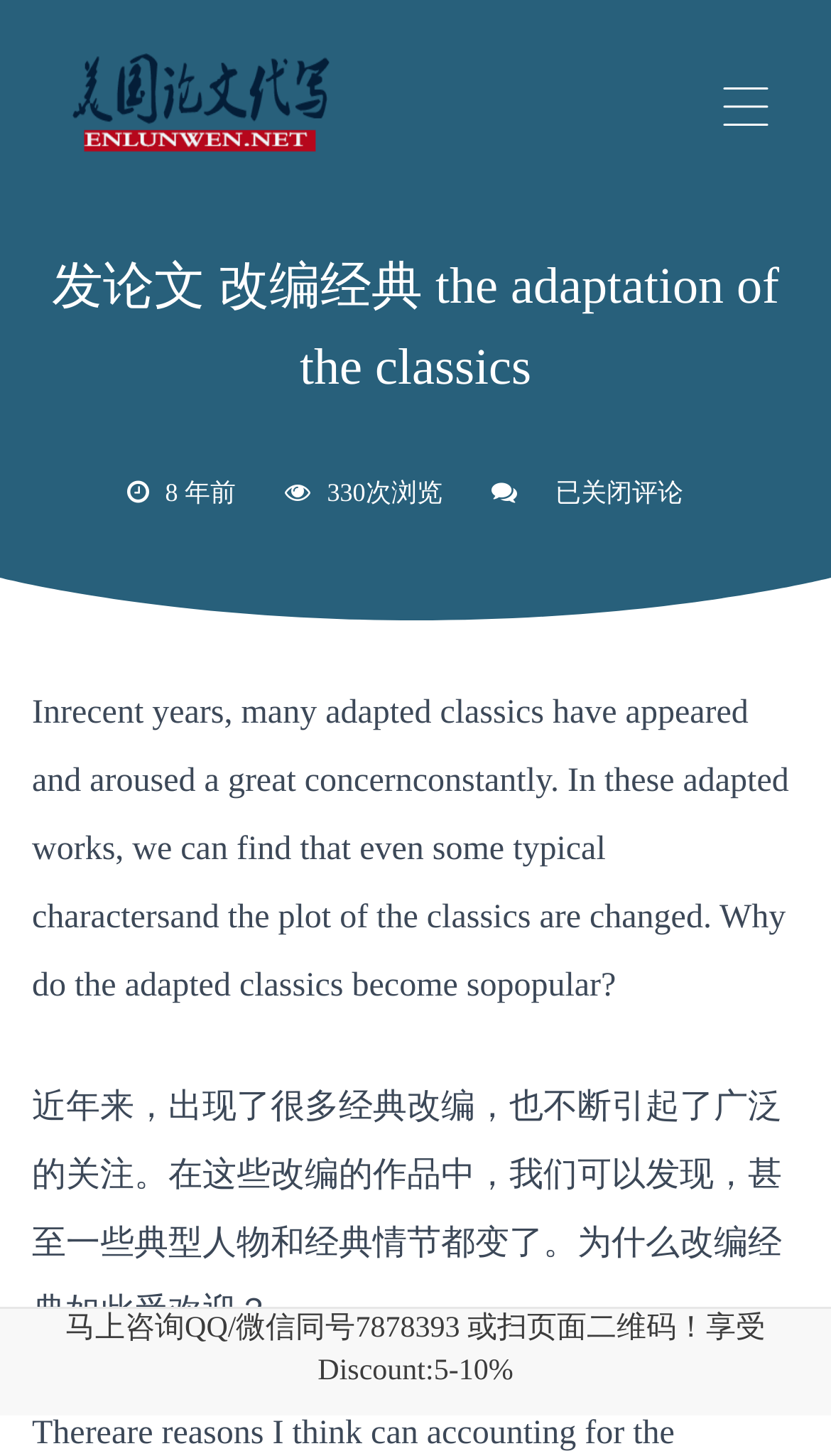Give a detailed account of the webpage's layout and content.

The webpage appears to be an article or blog post about the adaptation of classic works. At the top, there is a heading that reads "发论文 改编经典 the adaptation of the classics" which is also the title of the webpage. Below the title, there are two images, one on the left and one on the right, with the left image having a link to "北美最好代写保证成绩折扣最大" (Best Writing Service in North America with Maximum Discount Guarantee).

On the left side of the page, there is a section with three lines of text: "8 年前" (8 years ago), "330次浏览" (330 views), and "已关闭评论" (Comments are closed). To the right of this section, there is another block of text that reads "发论文 改编经典 the adaptation of the classics" again.

The main content of the article is divided into two paragraphs, one in English and one in Chinese. The English paragraph reads "In recent years, many adapted classics have appeared and aroused a great concern constantly. In these adapted works, we can find that even some typical characters and the plot of the classics are changed. Why do the adapted classics become so popular?" The Chinese paragraph translates to the same content.

At the bottom of the page, there is a call-to-action message that reads "马上咨询QQ/微信同号7878393 或扫页面二维码！享受Discount:5-10%" (Consult us immediately at QQ/WeChat number 7878393 or scan the QR code on the page to enjoy a 5-10% discount).